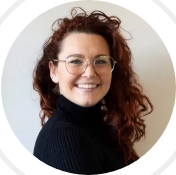Give a concise answer using one word or a phrase to the following question:
What is the woman's occupation?

Educational consultancy